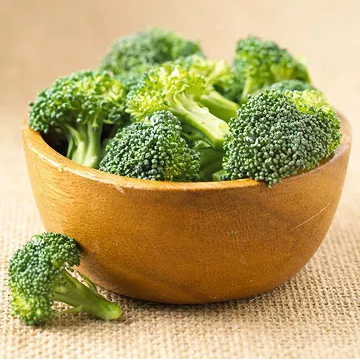Please respond to the question using a single word or phrase:
What type of food is broccoli ideal for?

Healthy pregnancy